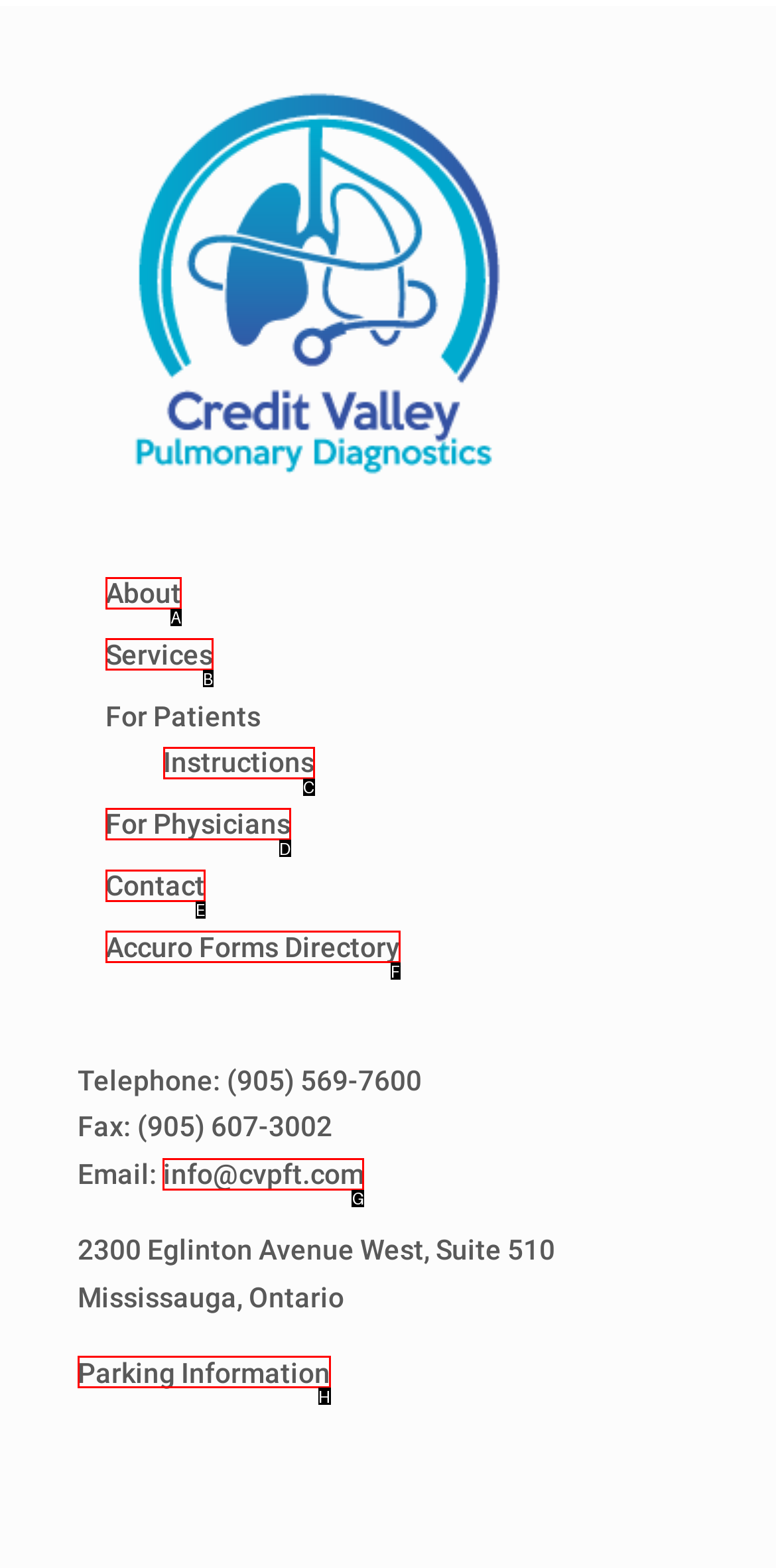Indicate which UI element needs to be clicked to fulfill the task: Send an email
Answer with the letter of the chosen option from the available choices directly.

G